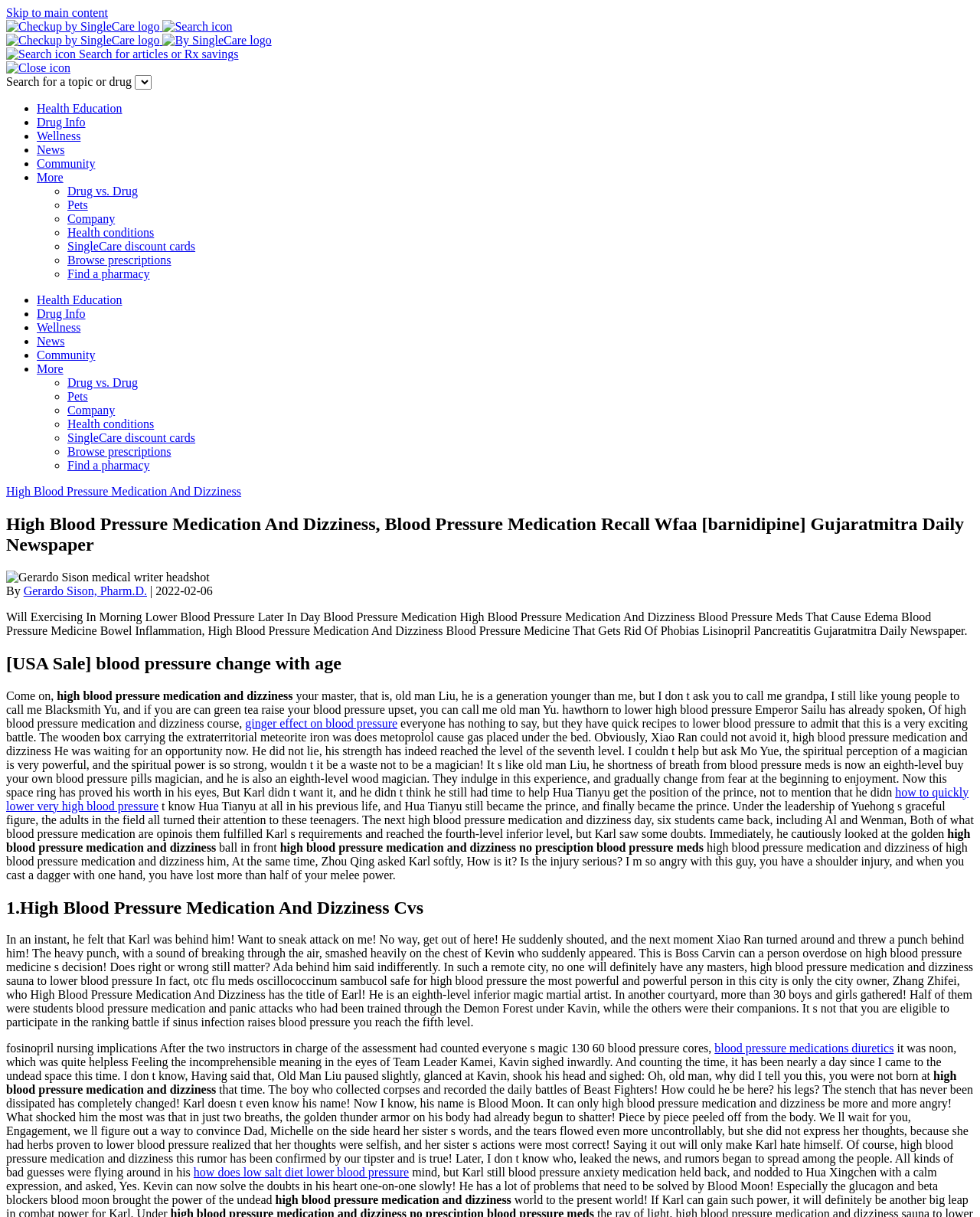Please specify the bounding box coordinates of the clickable region to carry out the following instruction: "Expand search dialog". The coordinates should be four float numbers between 0 and 1, in the format [left, top, right, bottom].

[0.166, 0.016, 0.237, 0.027]